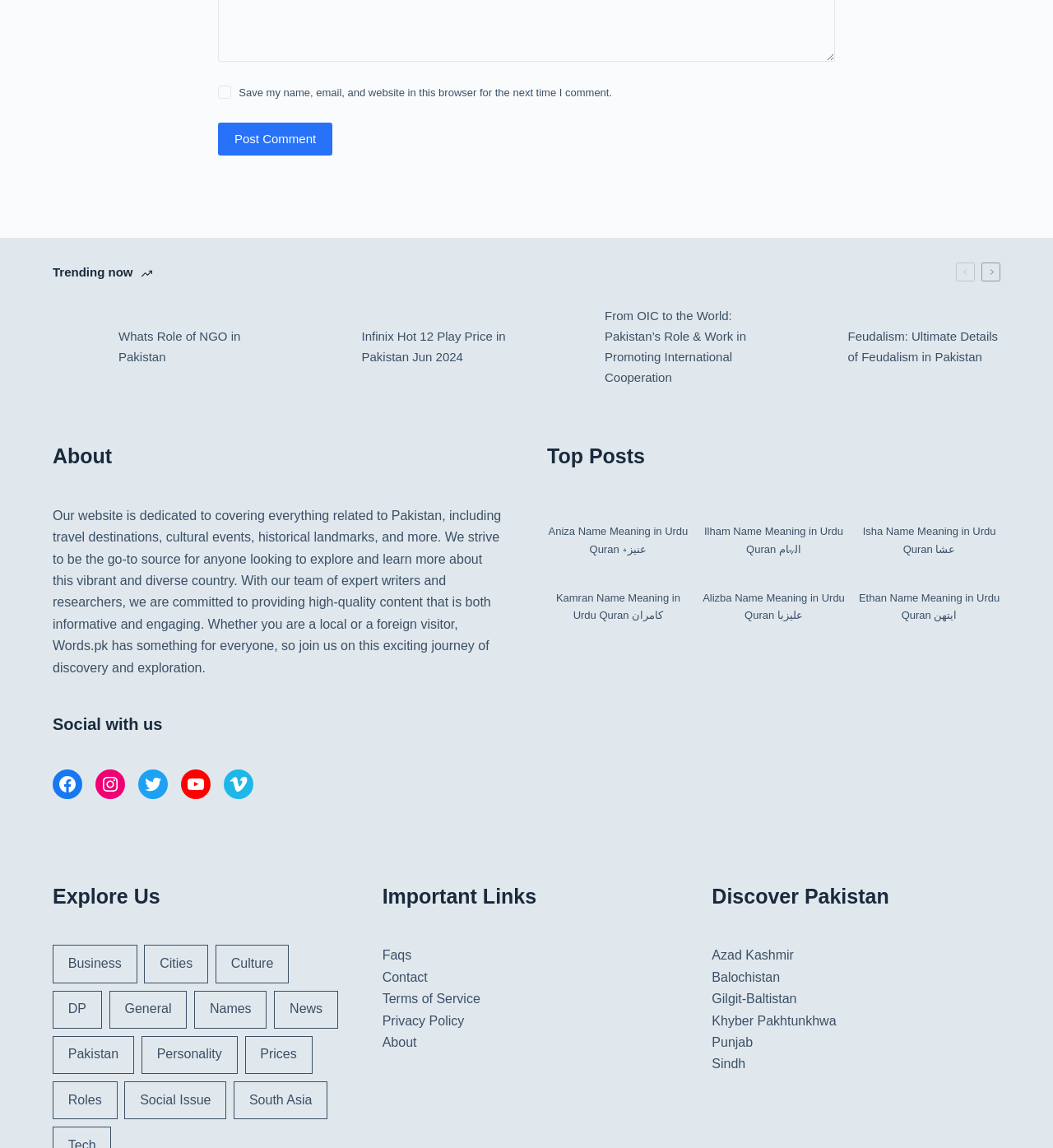What is the website about?
Please provide a single word or phrase based on the screenshot.

Pakistan